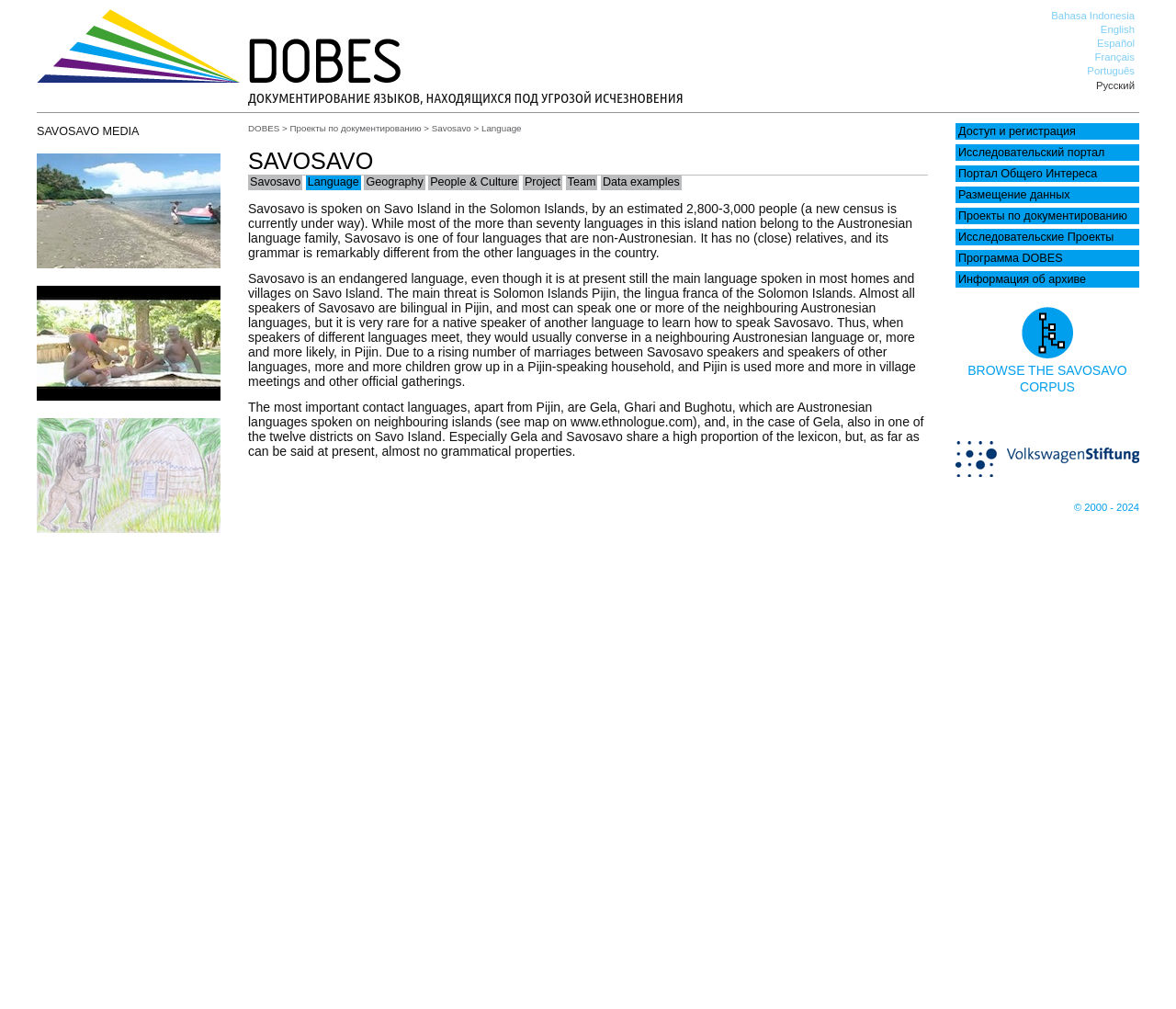Reply to the question with a single word or phrase:
How many people speak Savosavo?

2,800-3,000